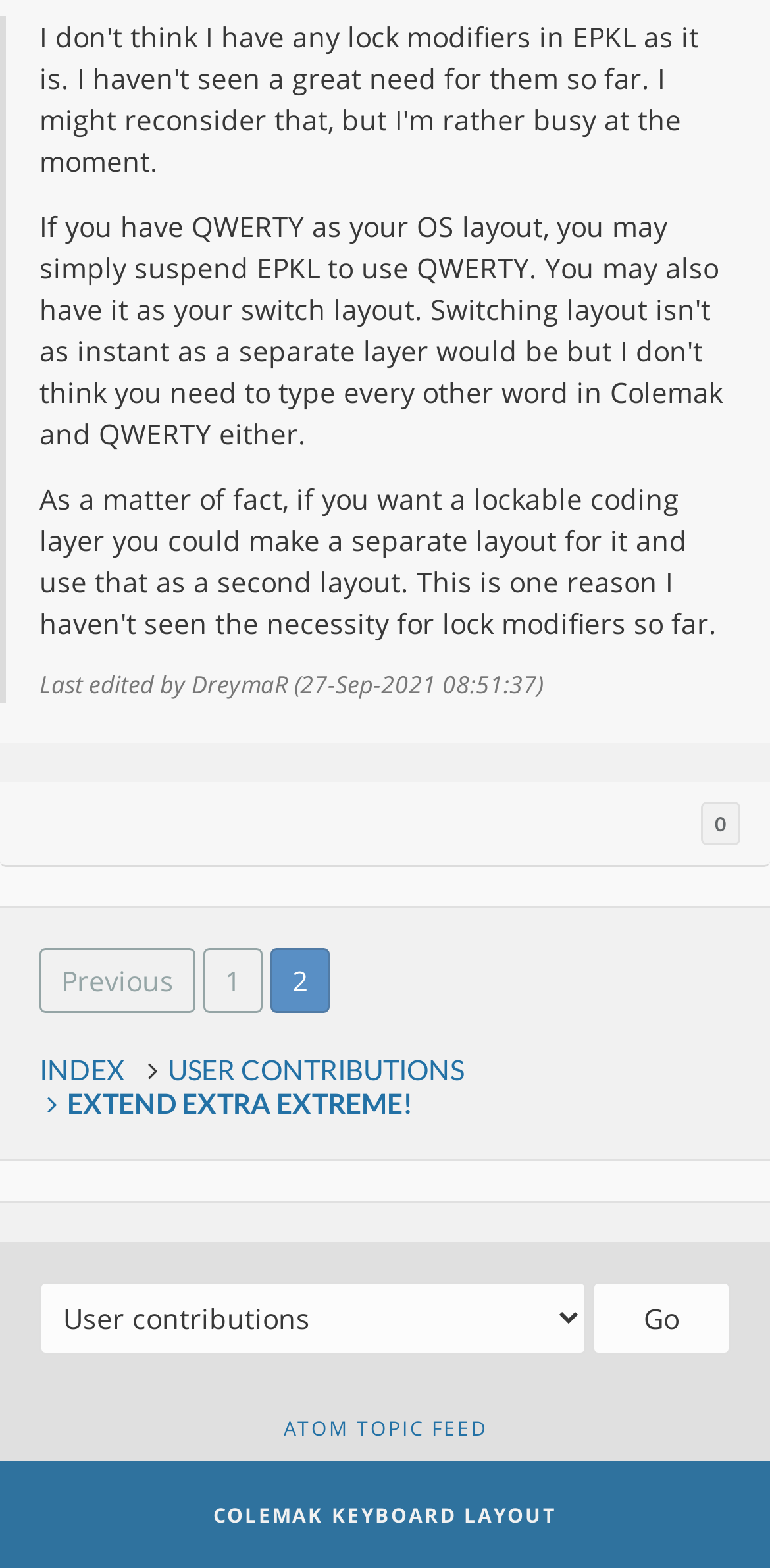Using details from the image, please answer the following question comprehensively:
What is the purpose of the button at the bottom?

The webpage has a button element at the bottom with the text 'Go' and a key shortcut of Alt+g, which suggests that the button is used to navigate or submit a form.